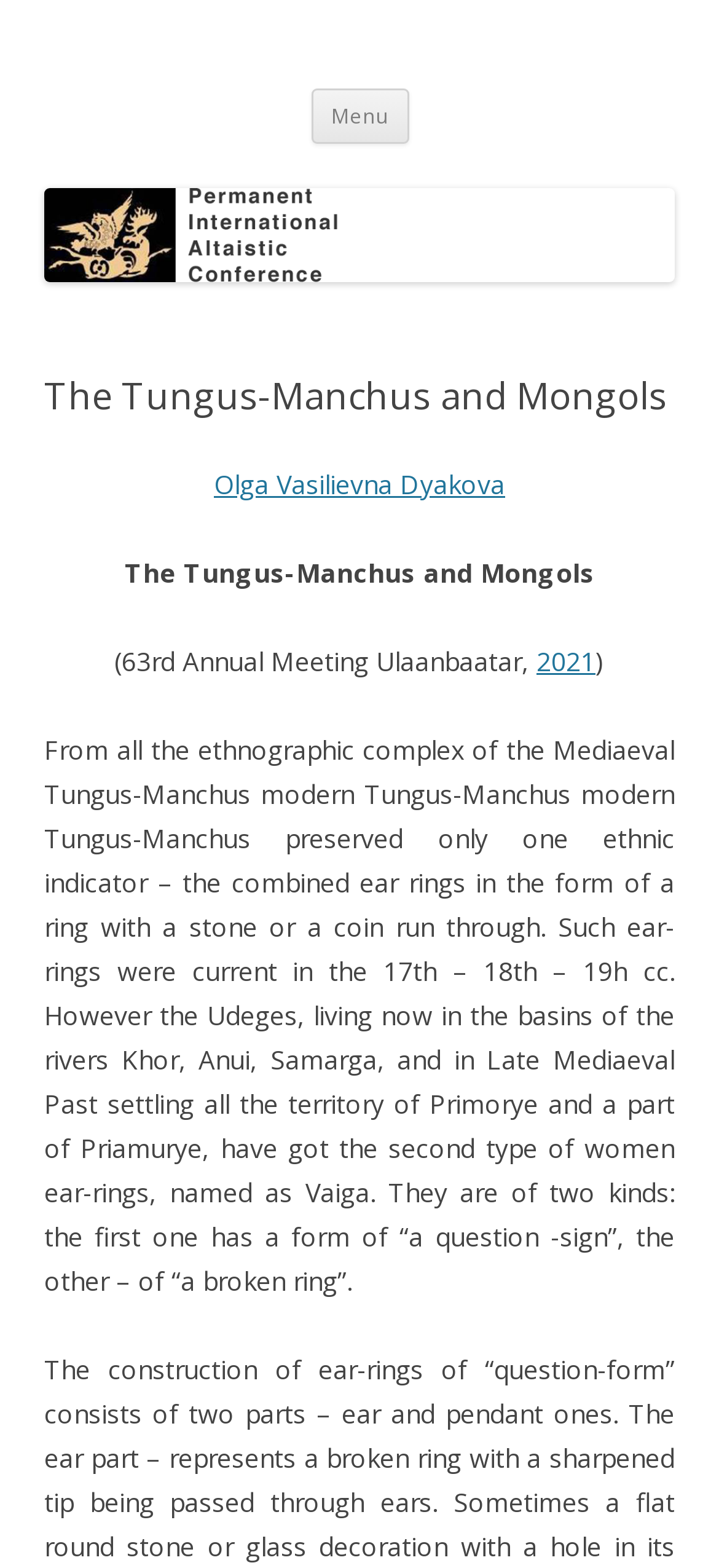Reply to the question with a brief word or phrase: What is the topic of the article?

The Tungus-Manchus and Mongols